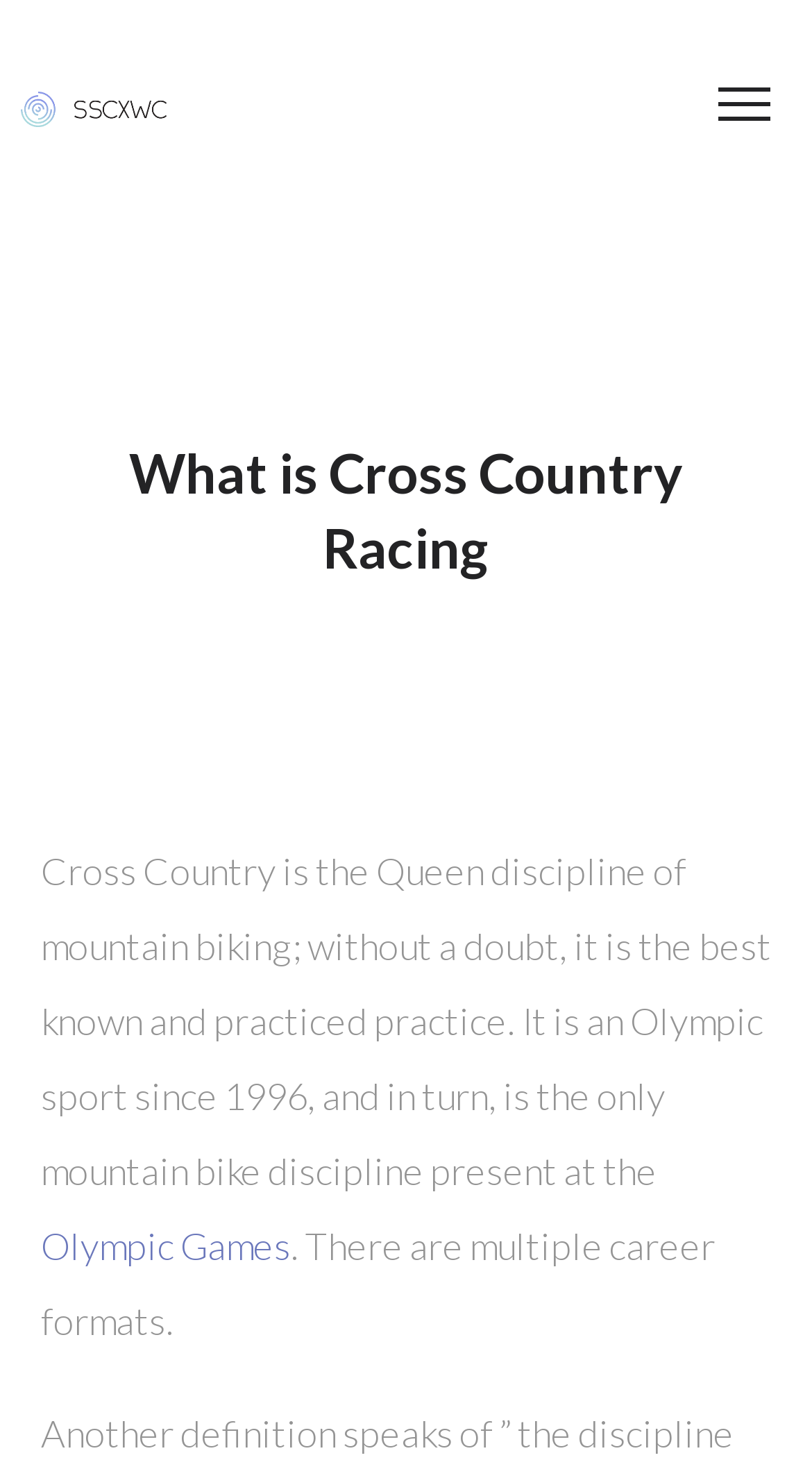Given the description alt="logo", predict the bounding box coordinates of the UI element. Ensure the coordinates are in the format (top-left x, top-left y, bottom-right x, bottom-right y) and all values are between 0 and 1.

[0.026, 0.046, 0.205, 0.097]